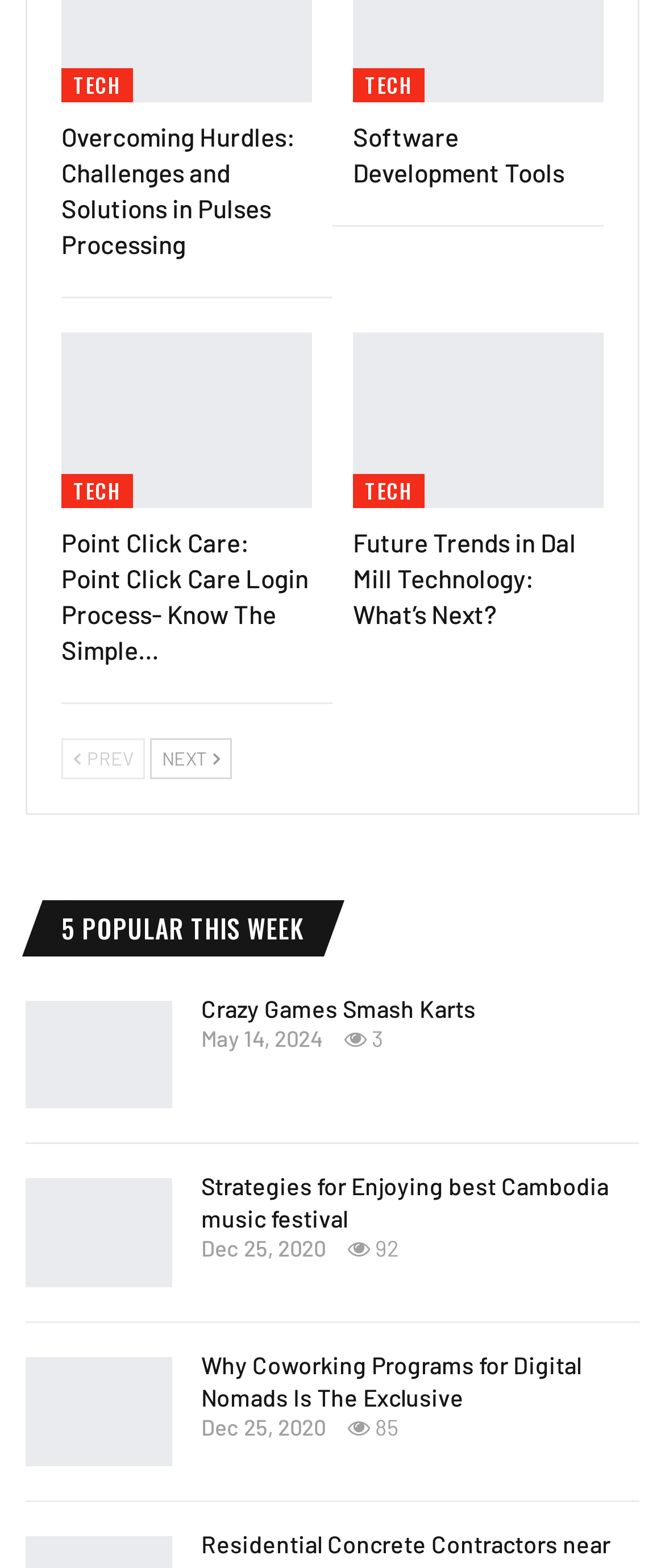Can you find the bounding box coordinates of the area I should click to execute the following instruction: "Open navigation menu"?

None